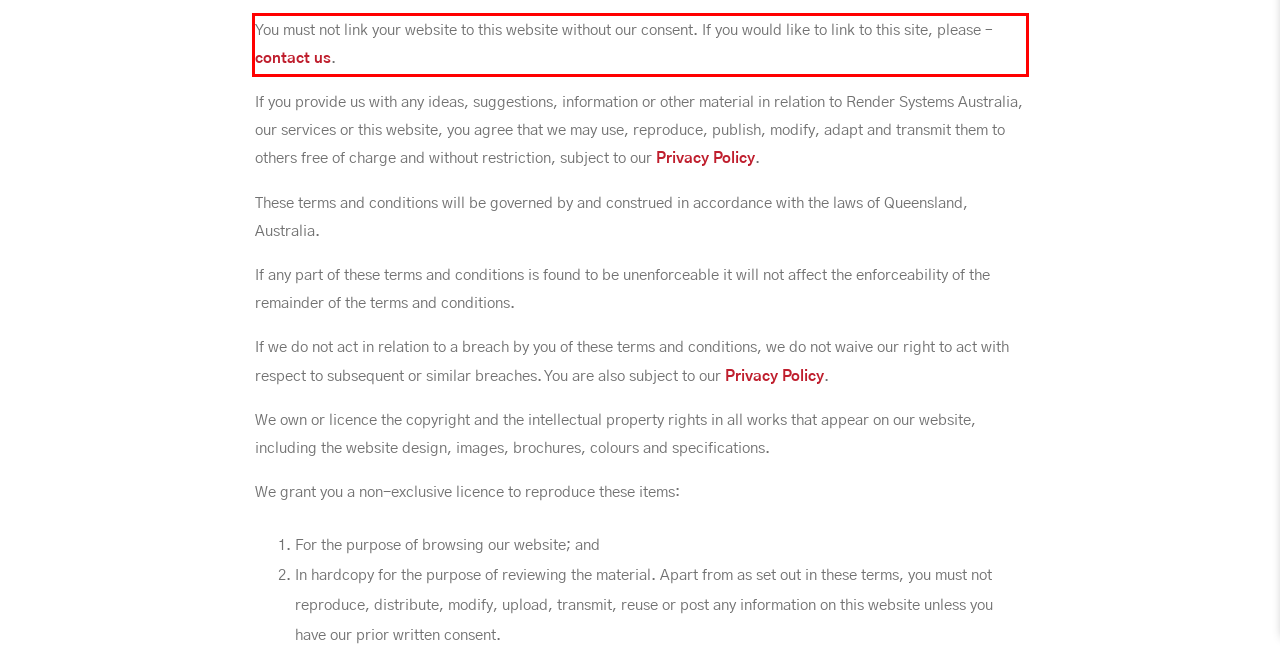Within the screenshot of a webpage, identify the red bounding box and perform OCR to capture the text content it contains.

You must not link your website to this website without our consent. If you would like to link to this site, please – contact us.